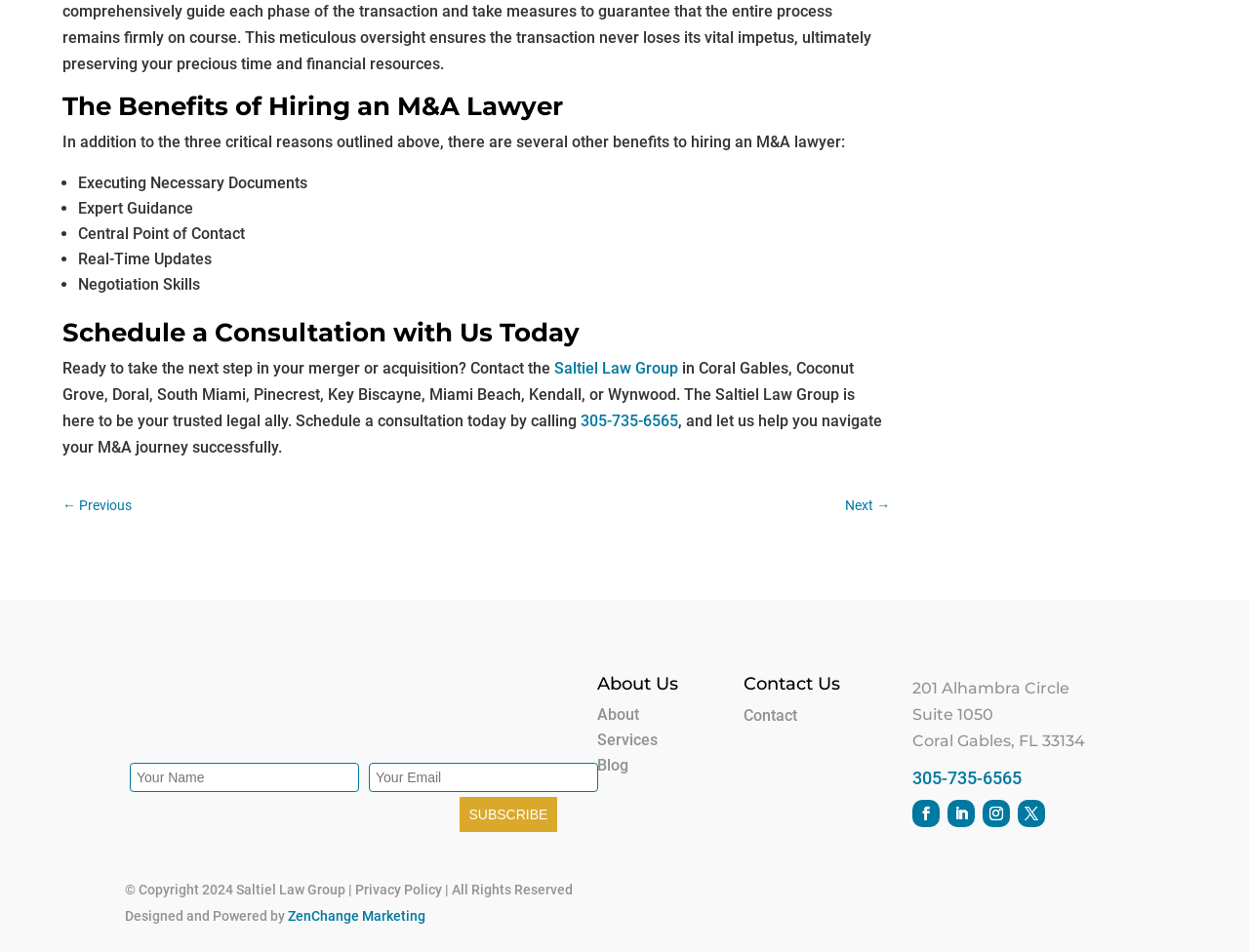Show the bounding box coordinates of the region that should be clicked to follow the instruction: "Click the 'SUBSCRIBE' button."

[0.368, 0.837, 0.446, 0.874]